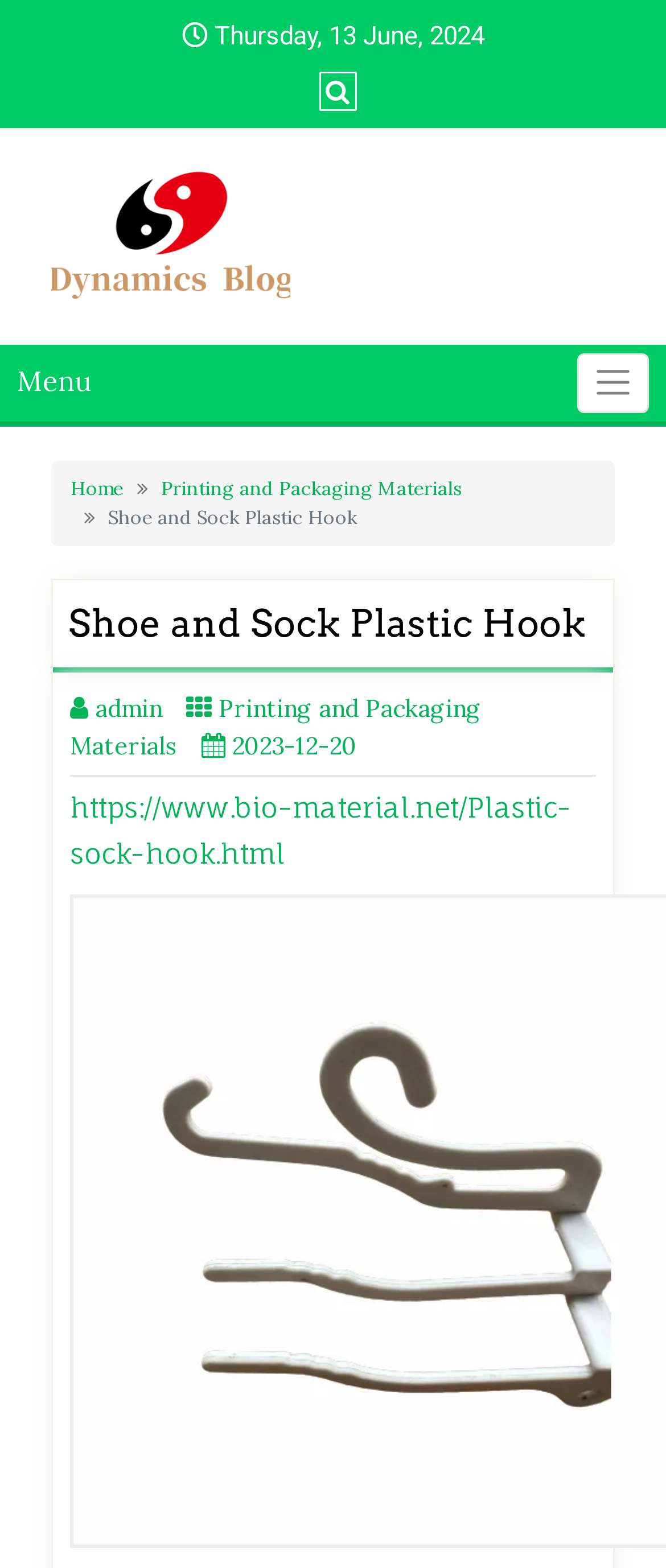Provide a one-word or one-phrase answer to the question:
What is the color of the shoe and sock plastic hook?

White, Black, Apricot